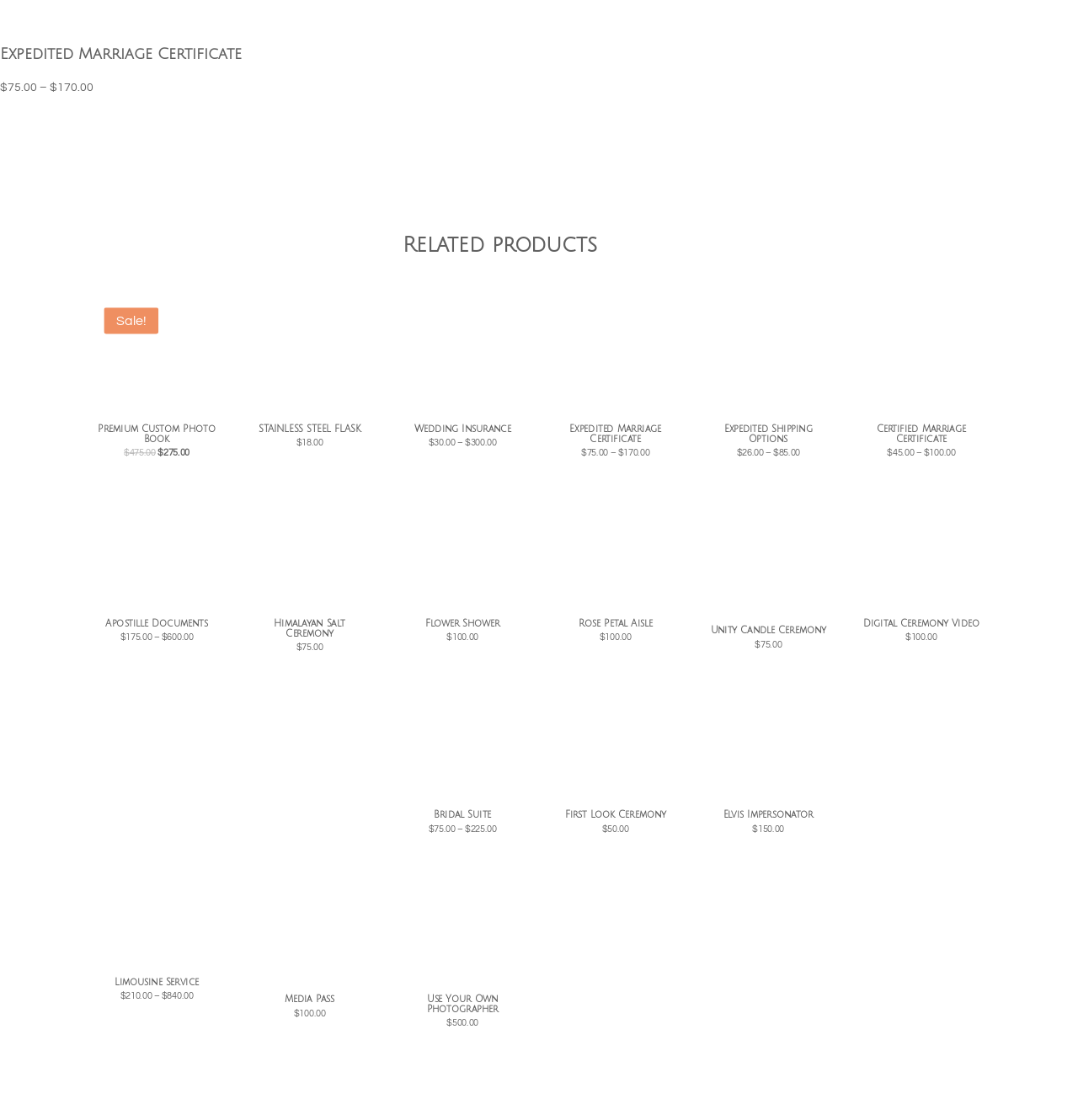Respond to the question below with a single word or phrase: What is the price range of the products on this webpage?

$18.00 - $600.00